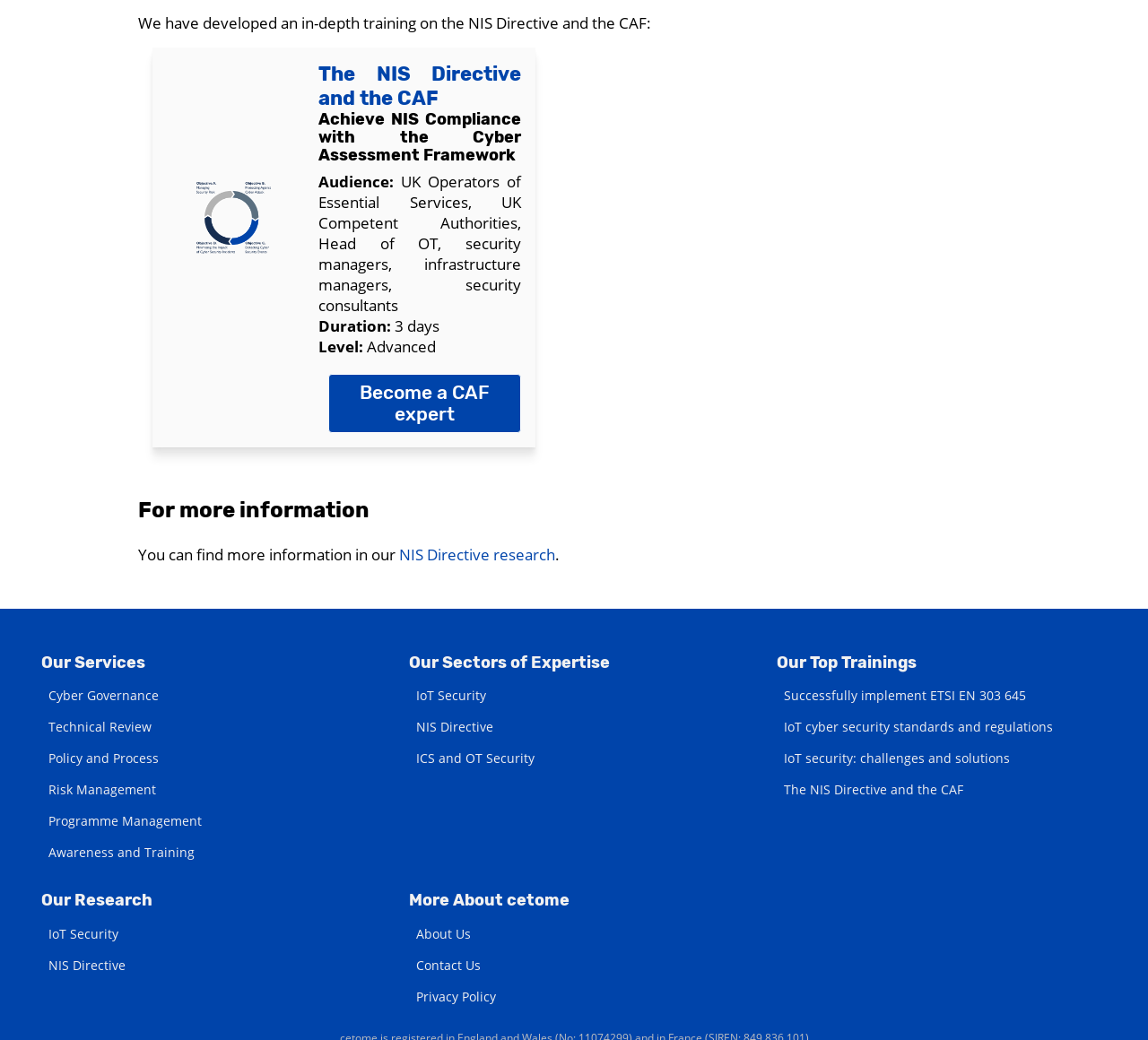Please specify the bounding box coordinates for the clickable region that will help you carry out the instruction: "View the ABOUT US page".

None